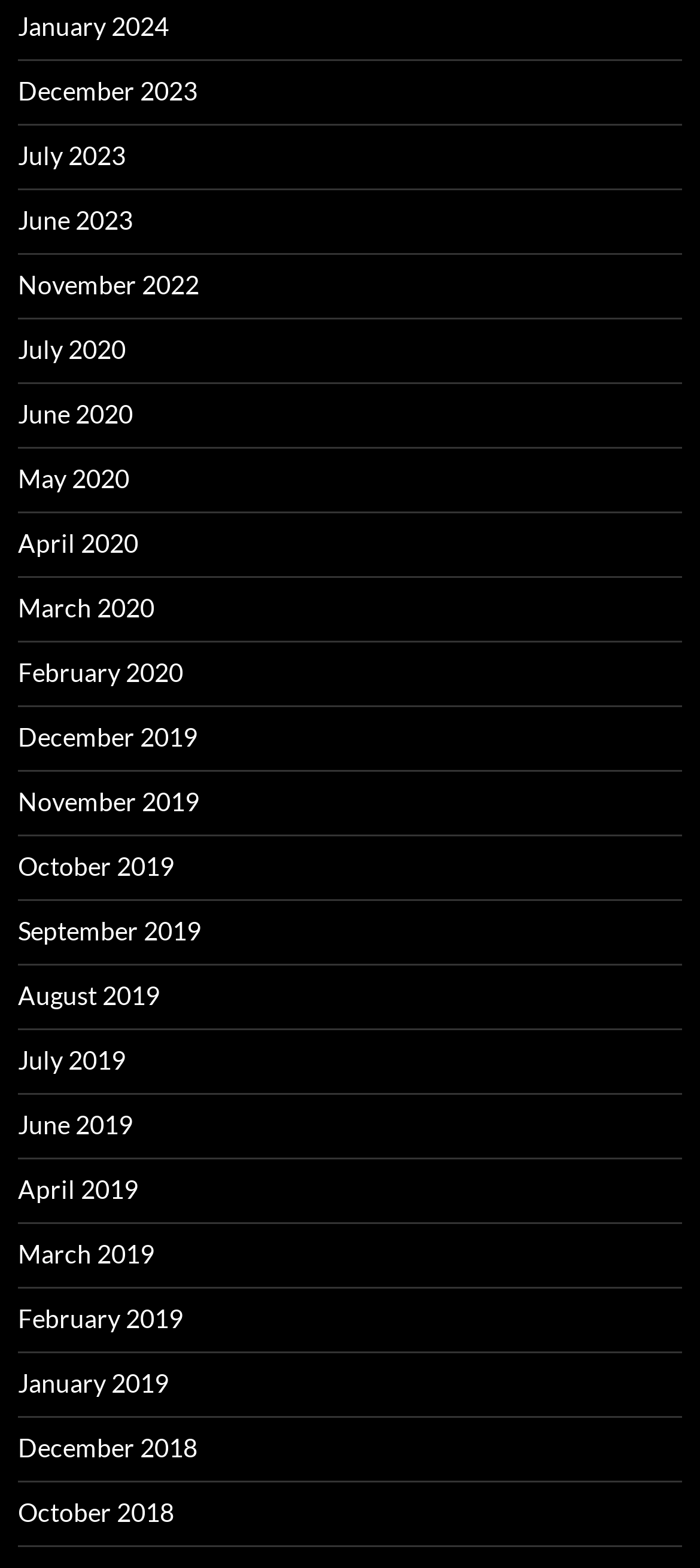Please determine the bounding box coordinates of the element to click in order to execute the following instruction: "View January 2024". The coordinates should be four float numbers between 0 and 1, specified as [left, top, right, bottom].

[0.026, 0.007, 0.241, 0.026]